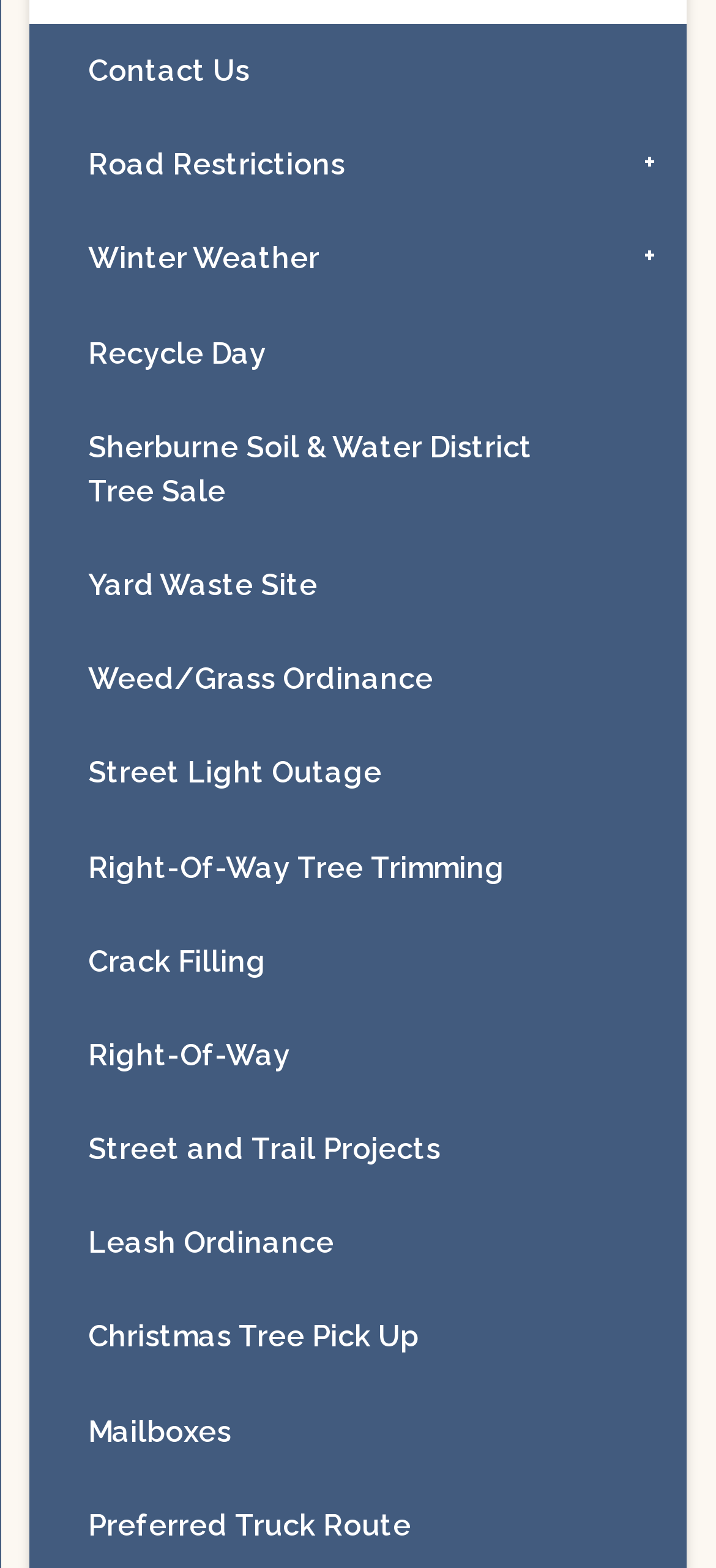Please provide a brief answer to the question using only one word or phrase: 
Is there a menu item about winter?

Yes